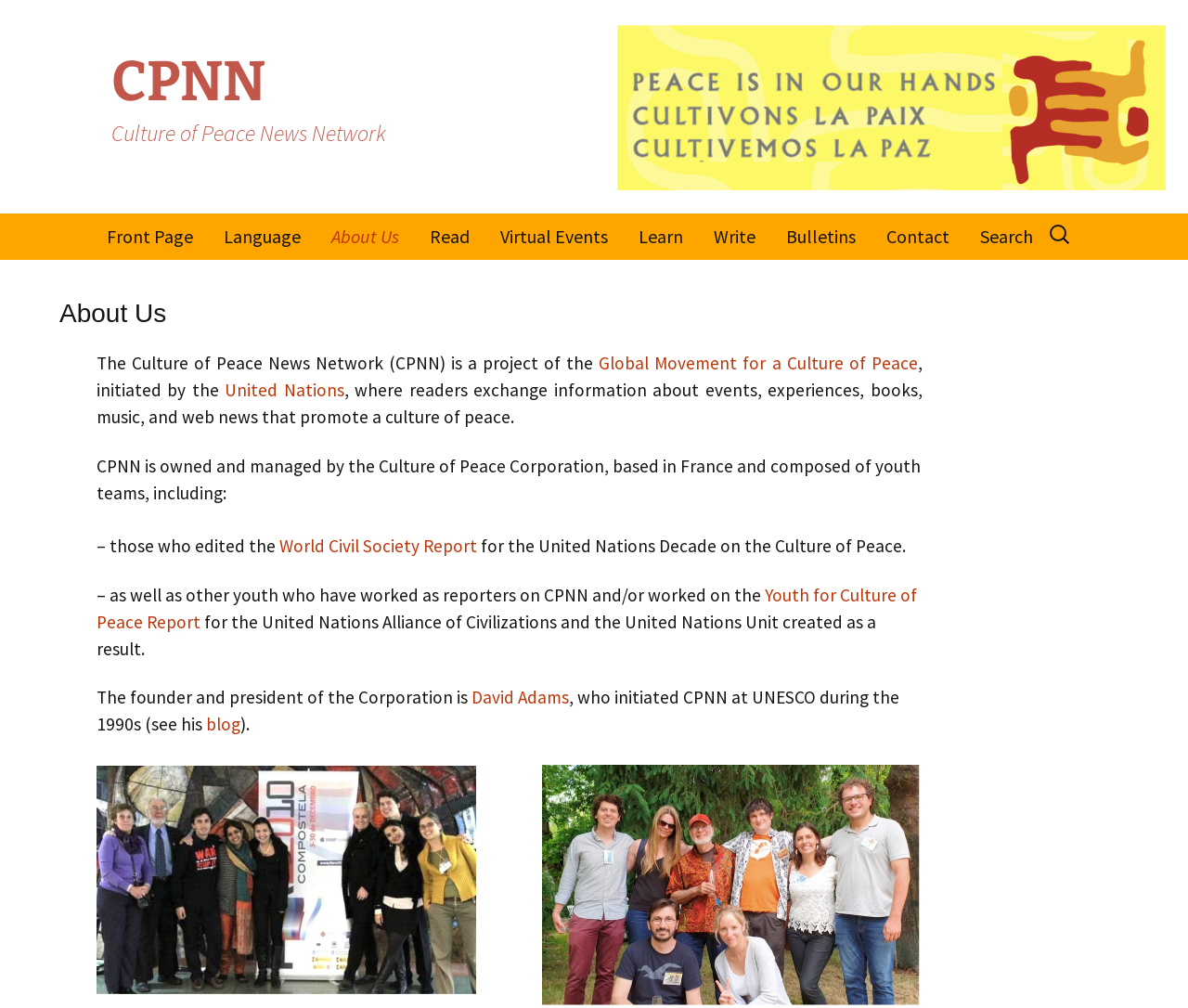Identify the bounding box coordinates for the region to click in order to carry out this instruction: "Search for something". Provide the coordinates using four float numbers between 0 and 1, formatted as [left, top, right, bottom].

[0.88, 0.213, 0.906, 0.252]